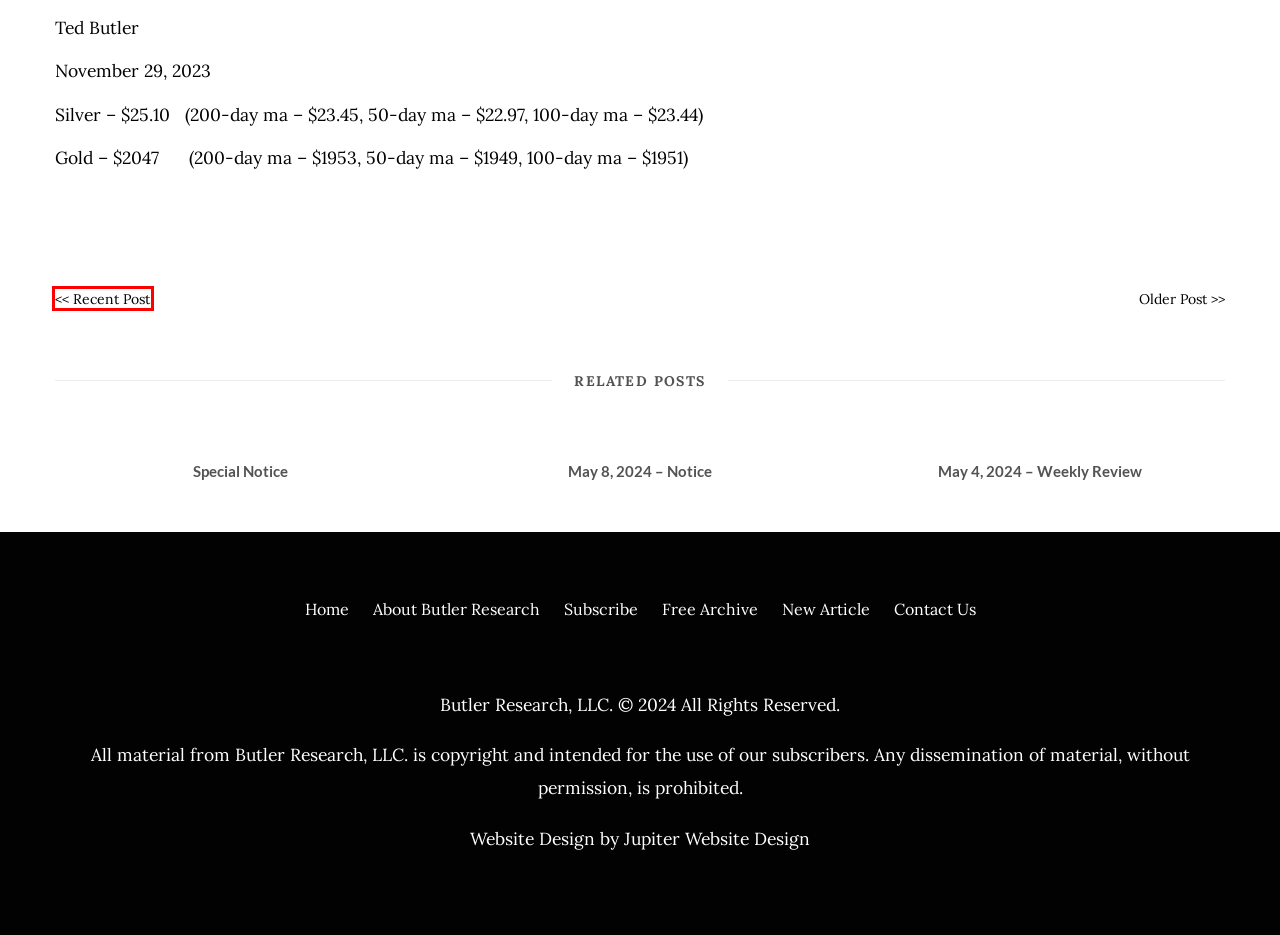Look at the screenshot of a webpage that includes a red bounding box around a UI element. Select the most appropriate webpage description that matches the page seen after clicking the highlighted element. Here are the candidates:
A. November 27, 2023 – COT Report Comments – Butler Research
B. Contact Us – Butler Research
C. December 2, 2023 – Weekly Review – Butler Research
D. May 4, 2024 – Weekly Review – Butler Research
E. Website Design Development & SEO
F. Member Login – Butler Research
G. May 8, 2024 – Notice – Butler Research
H. Subscribe – Butler Research

C